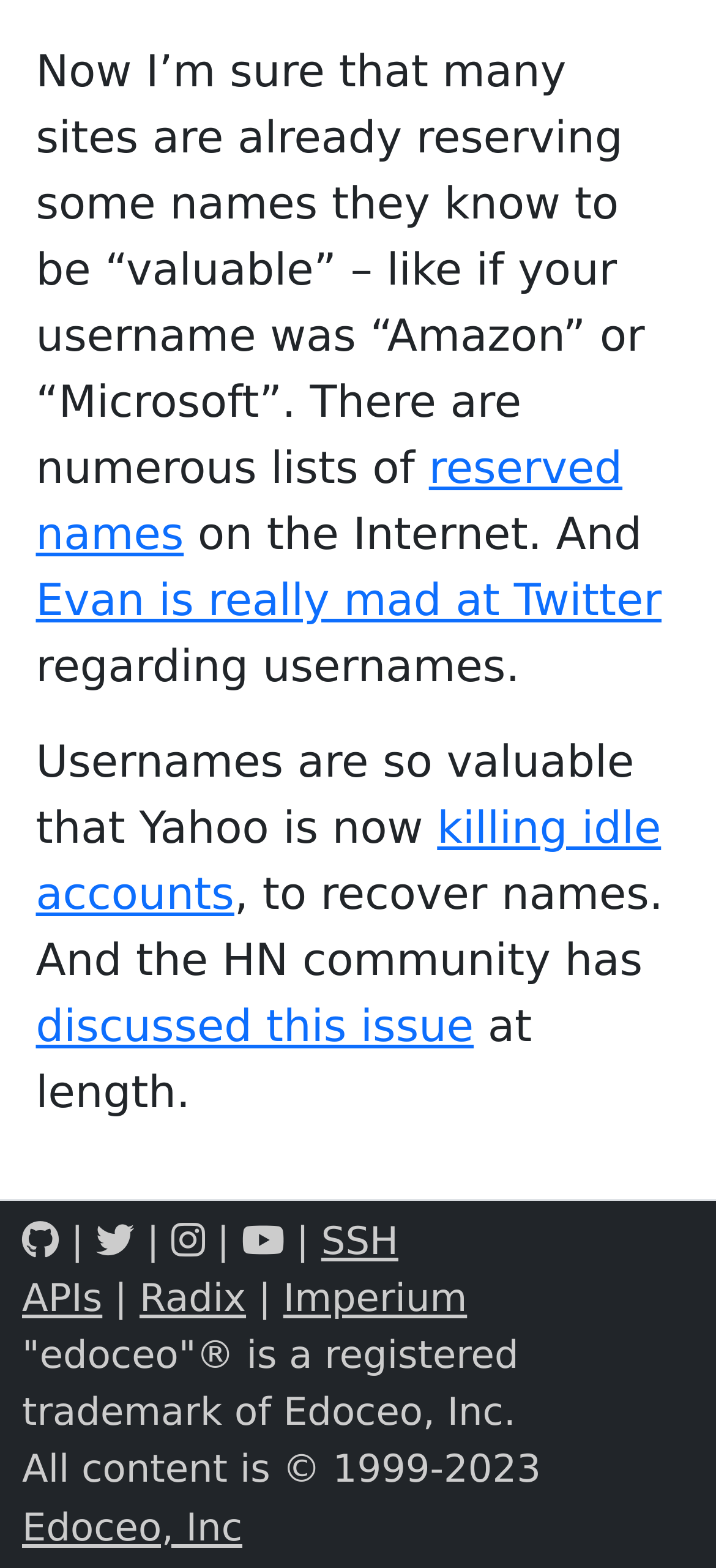Provide the bounding box coordinates for the area that should be clicked to complete the instruction: "Read more about 'killing idle accounts'".

[0.05, 0.512, 0.923, 0.587]